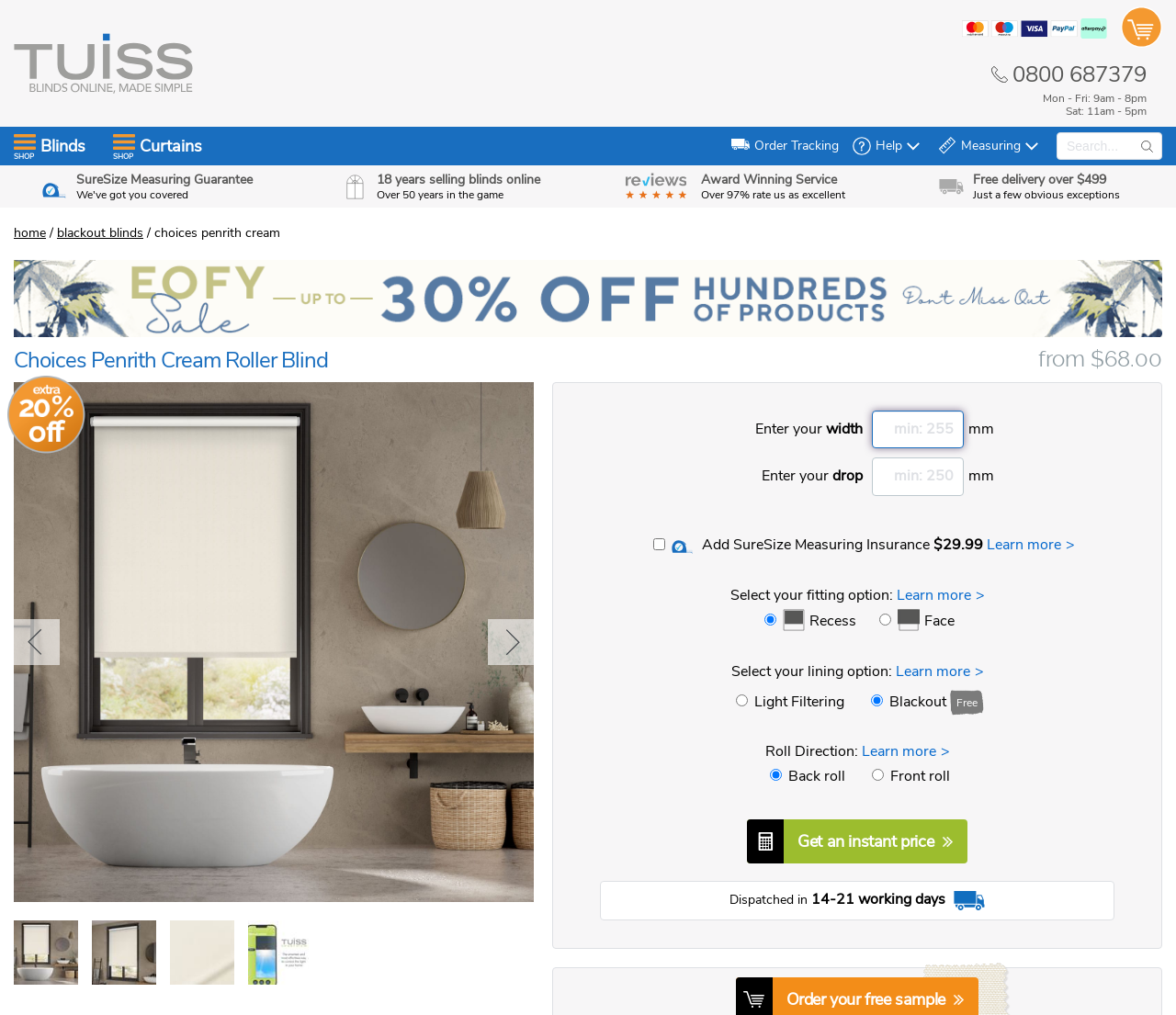What is the text of the webpage's headline?

Choices Penrith Cream Roller Blind